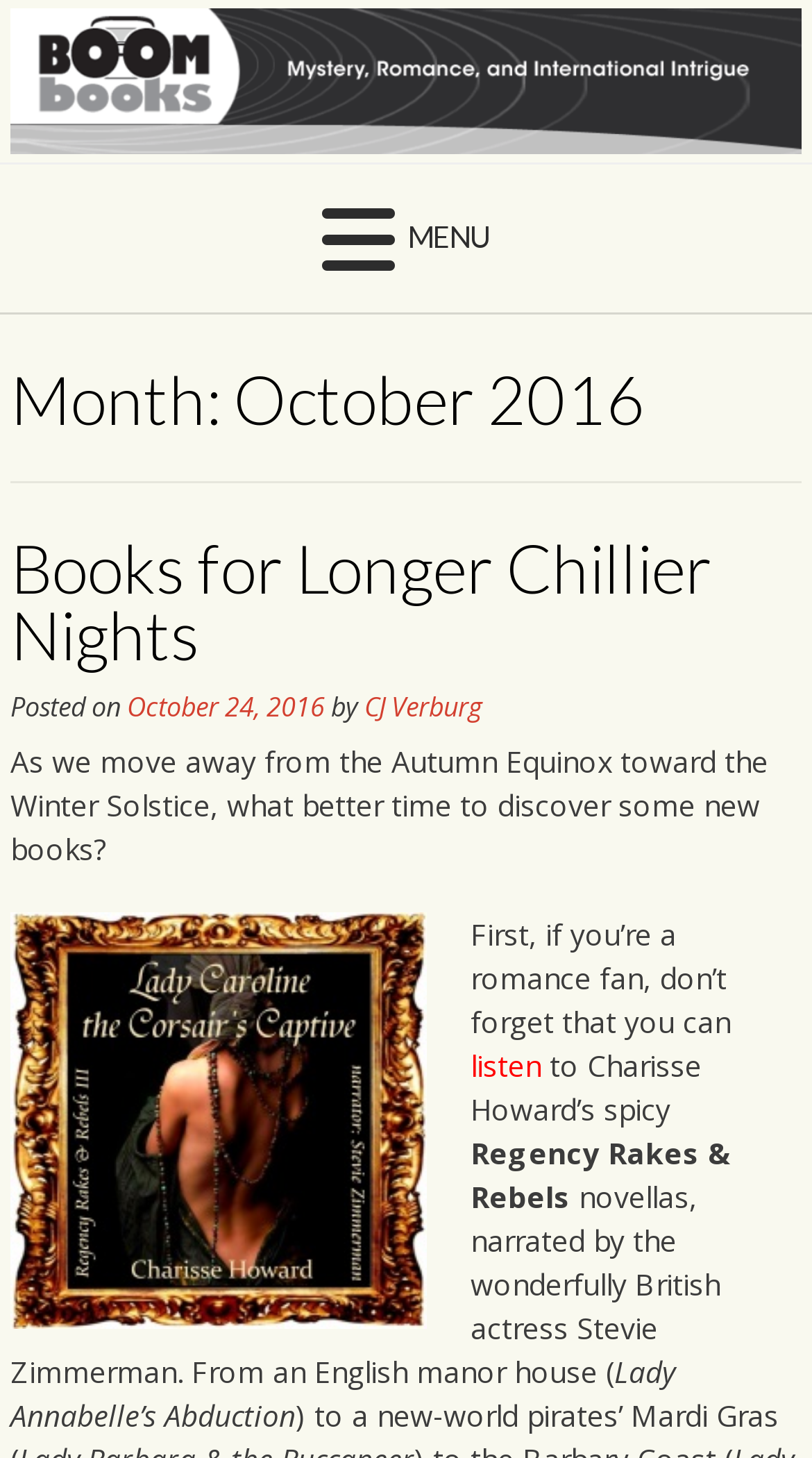Using the details from the image, please elaborate on the following question: What is the topic of the webpage?

The webpage appears to be discussing books, specifically recommending books for longer, chillier nights, and mentioning various book titles and authors.